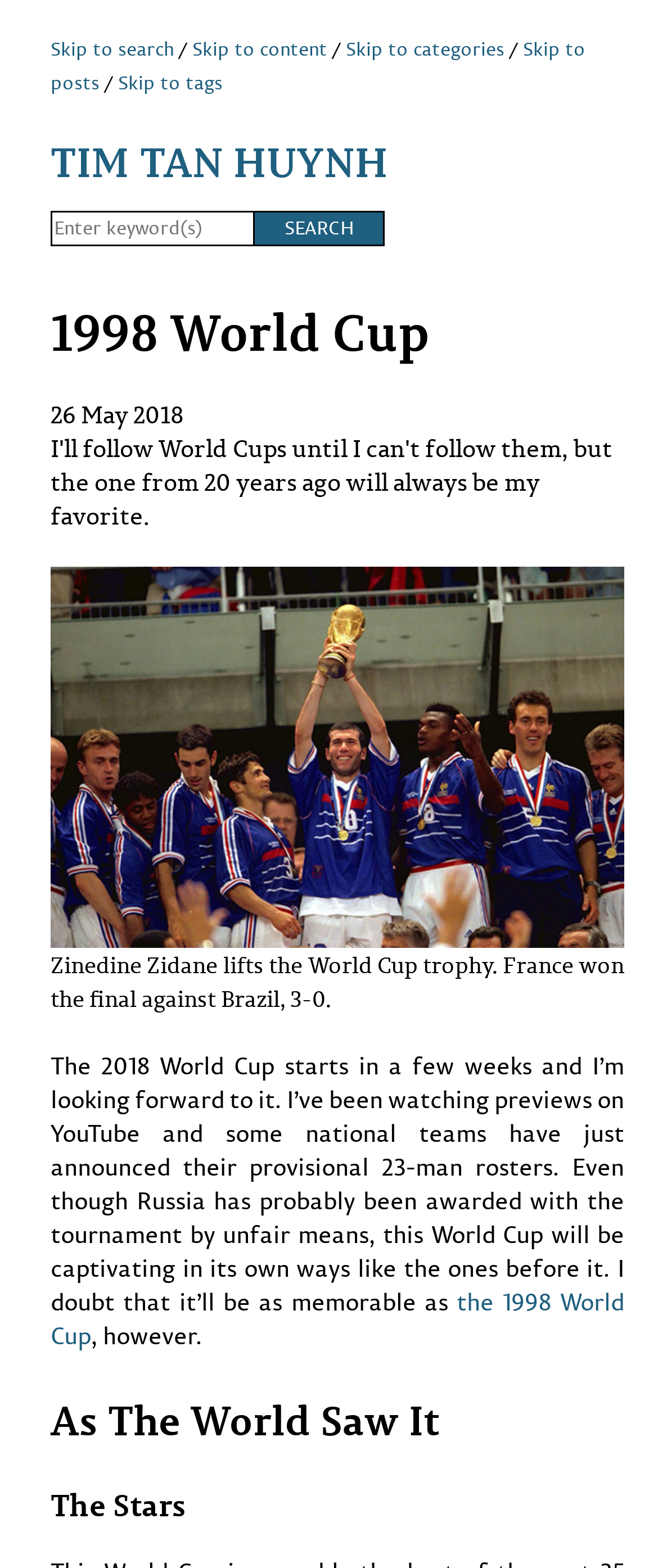Locate the bounding box of the UI element defined by this description: "value="Search"". The coordinates should be given as four float numbers between 0 and 1, formatted as [left, top, right, bottom].

[0.385, 0.134, 0.585, 0.158]